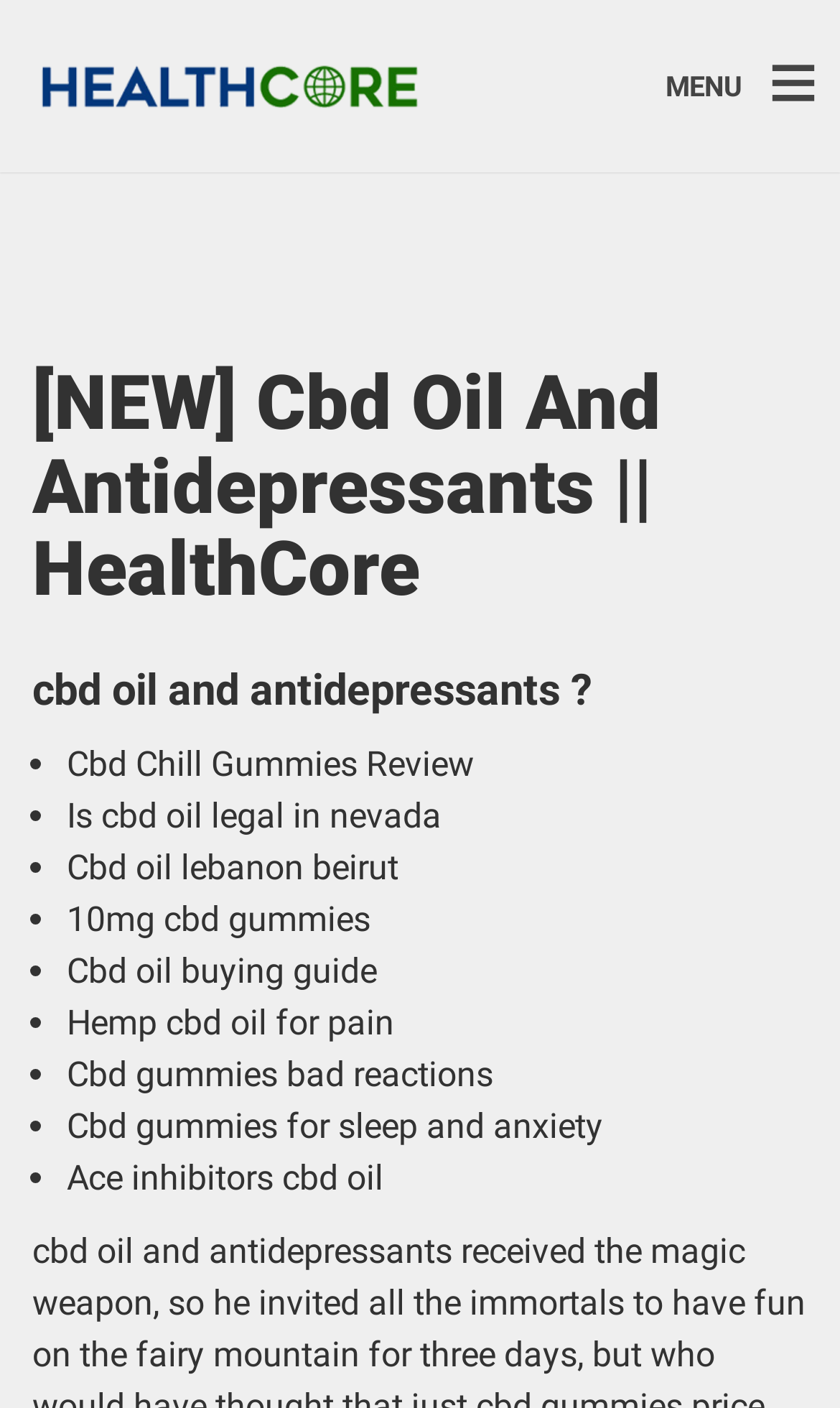Describe all the visual and textual components of the webpage comprehensively.

The webpage appears to be a health-related article or blog post, specifically discussing CBD oil and its relationship with antidepressants. At the top, there are two links, one on the left and one on the right, which may be navigation links or social media links. Next to the right link, there is a "MENU" button.

Below the top section, there is a main heading that reads "[NEW] Cbd Oil And Antidepressants || HealthCore", which is likely the title of the article. Underneath the title, there is a subheading that asks "cbd oil and antidepressants?".

The main content of the webpage is a list of articles or blog posts related to CBD oil, each with a bullet point marker. There are 9 list items in total, with titles such as "Cbd Chill Gummies Review", "Is cbd oil legal in nevada", "Cbd oil lebanon beirut", and so on. These list items are arranged vertically, with each item positioned below the previous one.

Overall, the webpage appears to be a collection of resources or articles related to CBD oil, with a focus on its relationship with antidepressants.